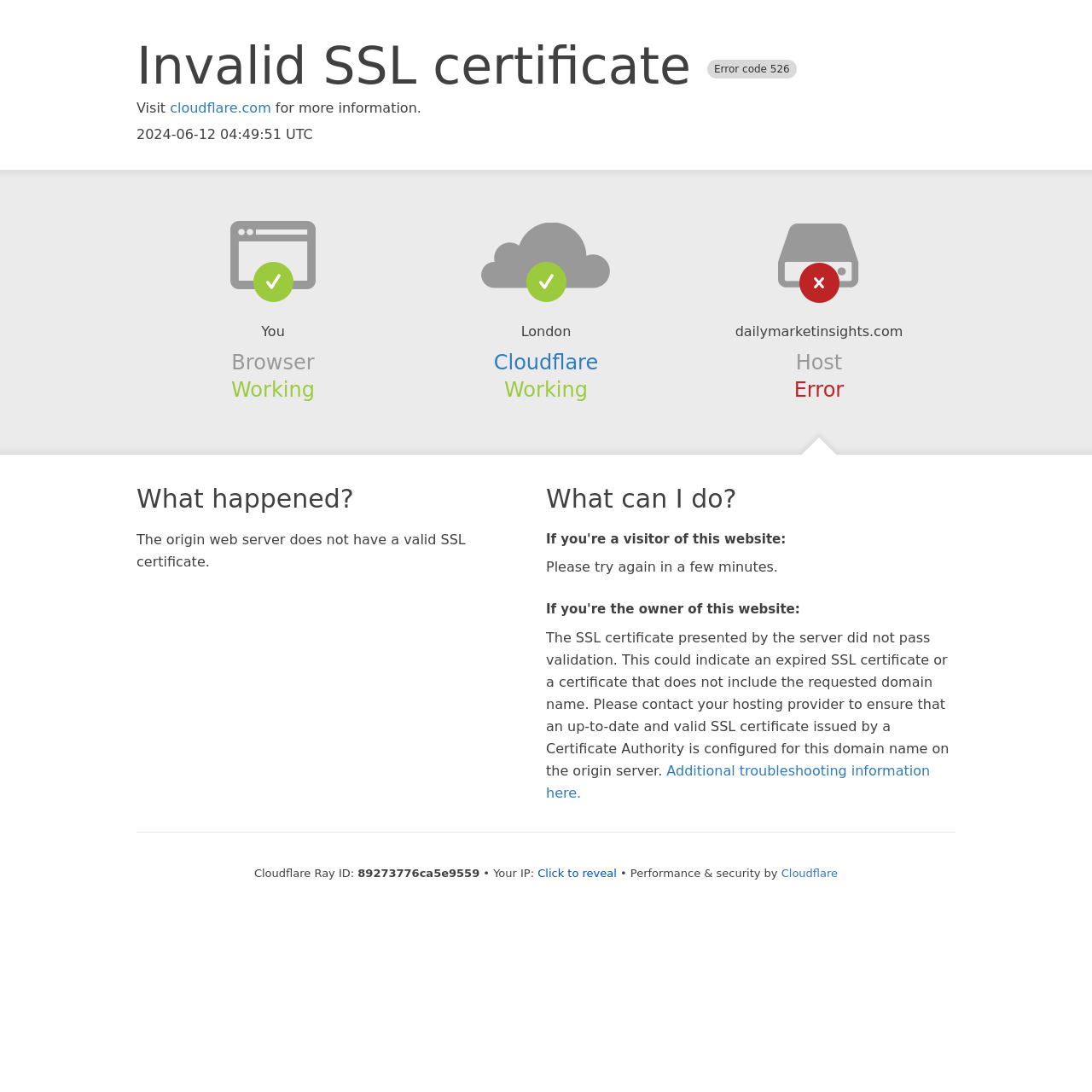What is the main heading displayed on the webpage? Please provide the text.

Invalid SSL certificate Error code 526